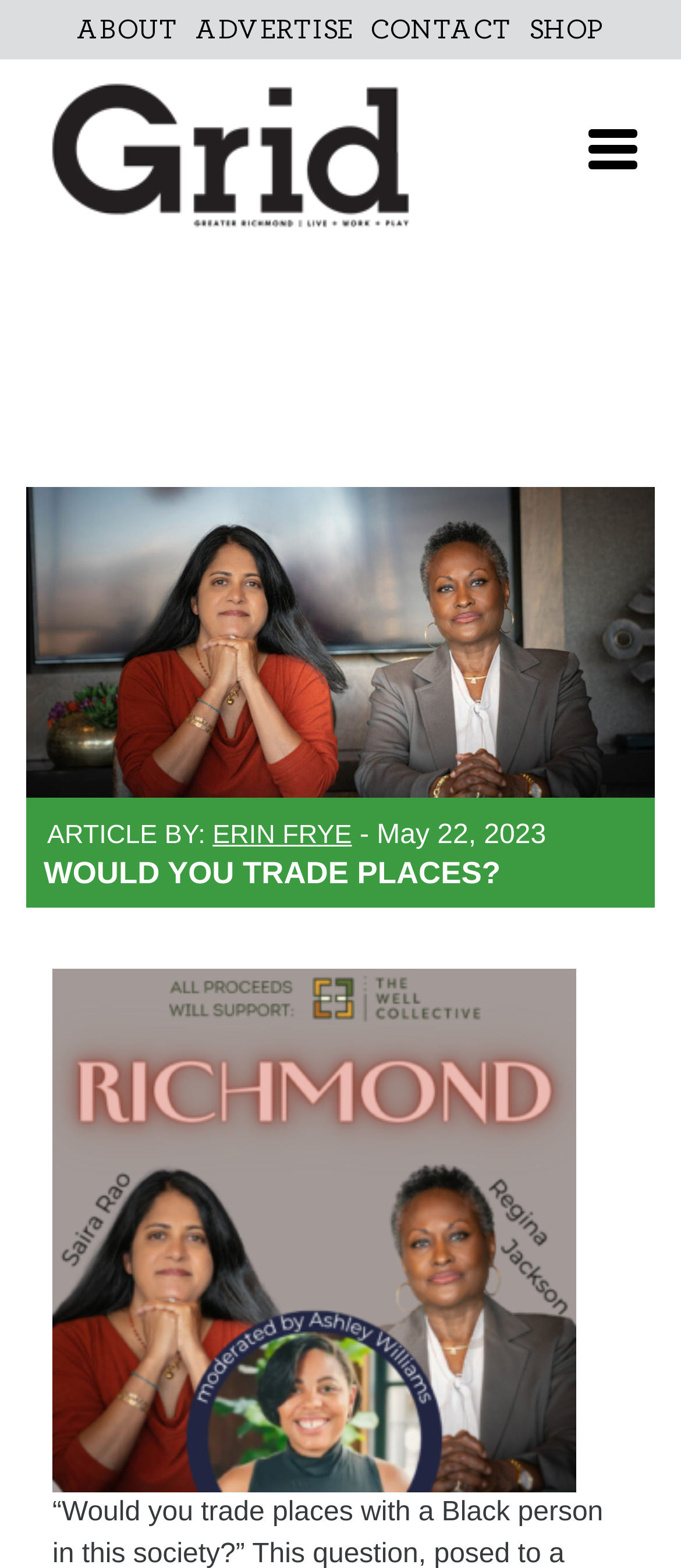With reference to the image, please provide a detailed answer to the following question: How many navigation links are at the top?

I counted the number of links at the top of the webpage, which are 'ABOUT', 'ADVERTISE', 'CONTACT', and 'SHOP', so there are 4 navigation links.